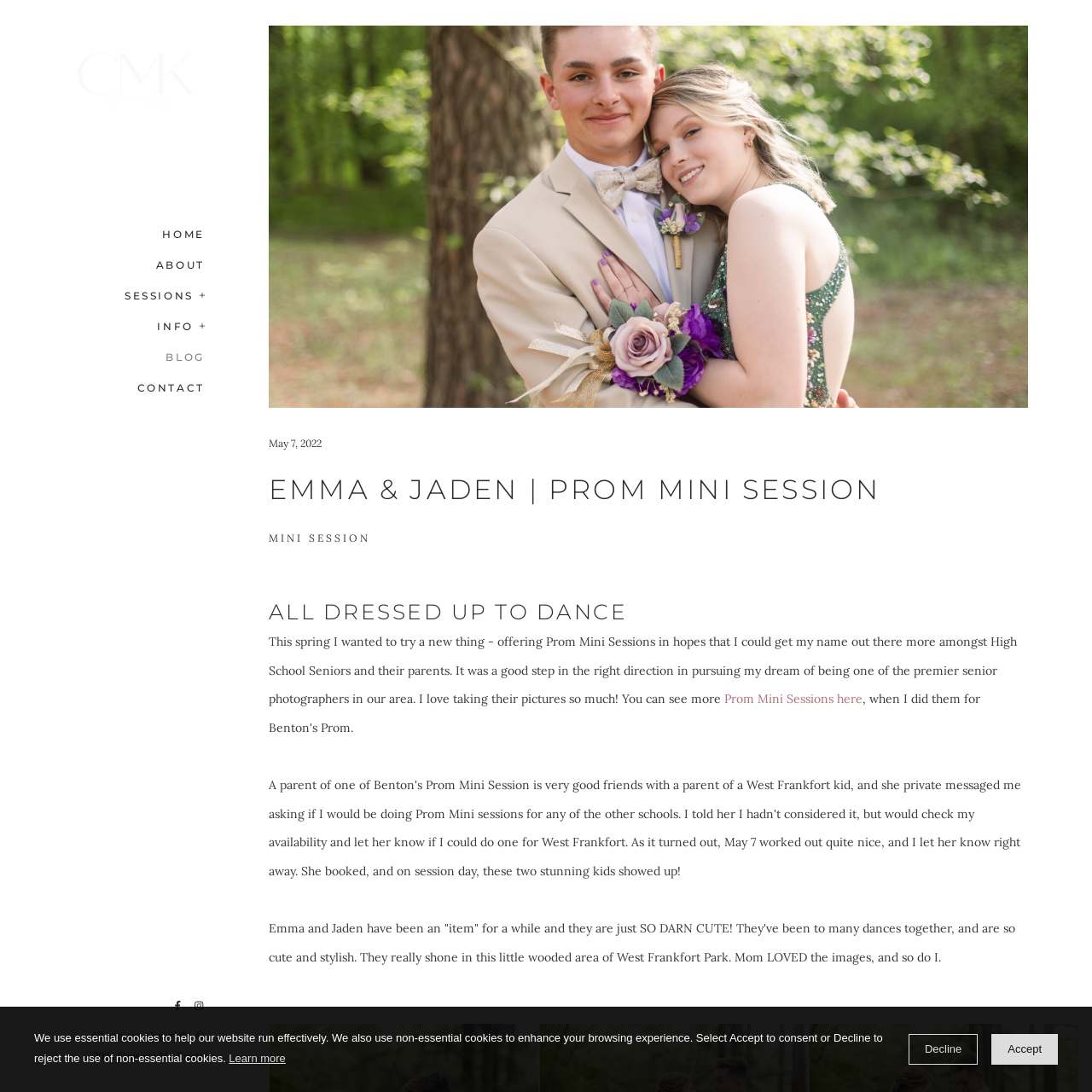Focus on the section encased in the red border, How long have Emma and Jaden been together? Give your response as a single word or phrase.

A while